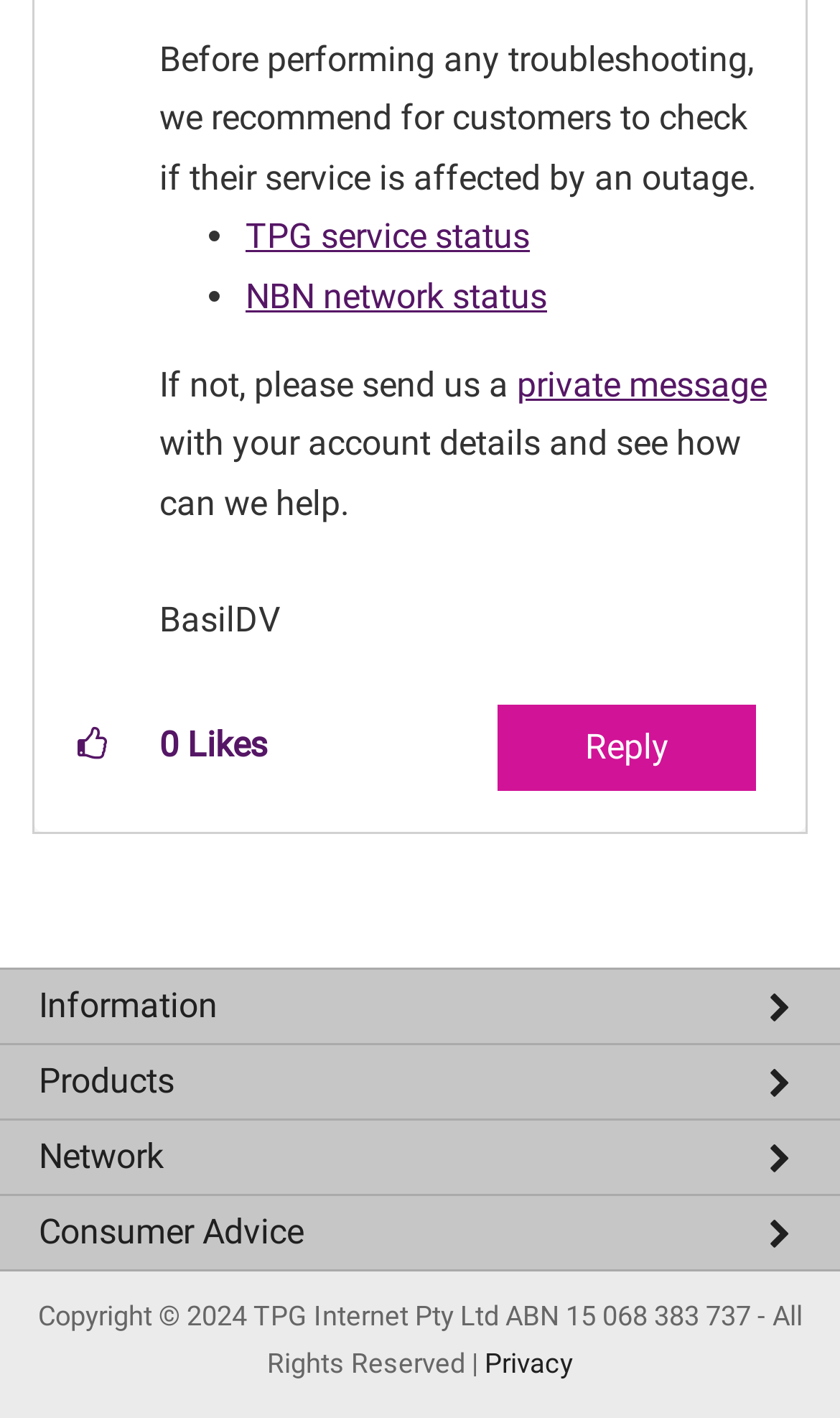Bounding box coordinates are specified in the format (top-left x, top-left y, bottom-right x, bottom-right y). All values are floating point numbers bounded between 0 and 1. Please provide the bounding box coordinate of the region this sentence describes: Peering Guidelines

[0.0, 0.939, 1.0, 0.987]